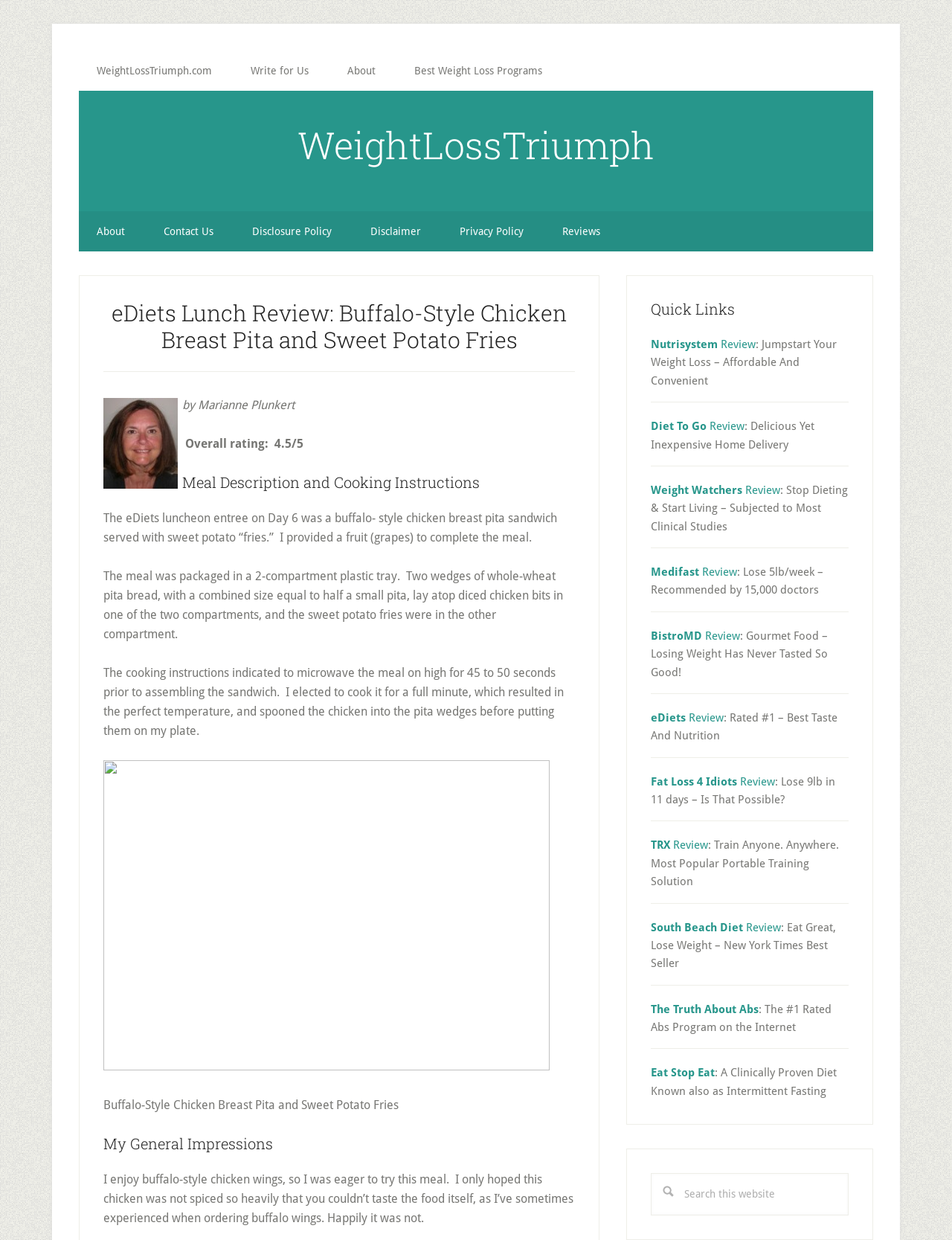Identify the bounding box for the described UI element: "Eat Stop Eat".

[0.684, 0.86, 0.751, 0.871]